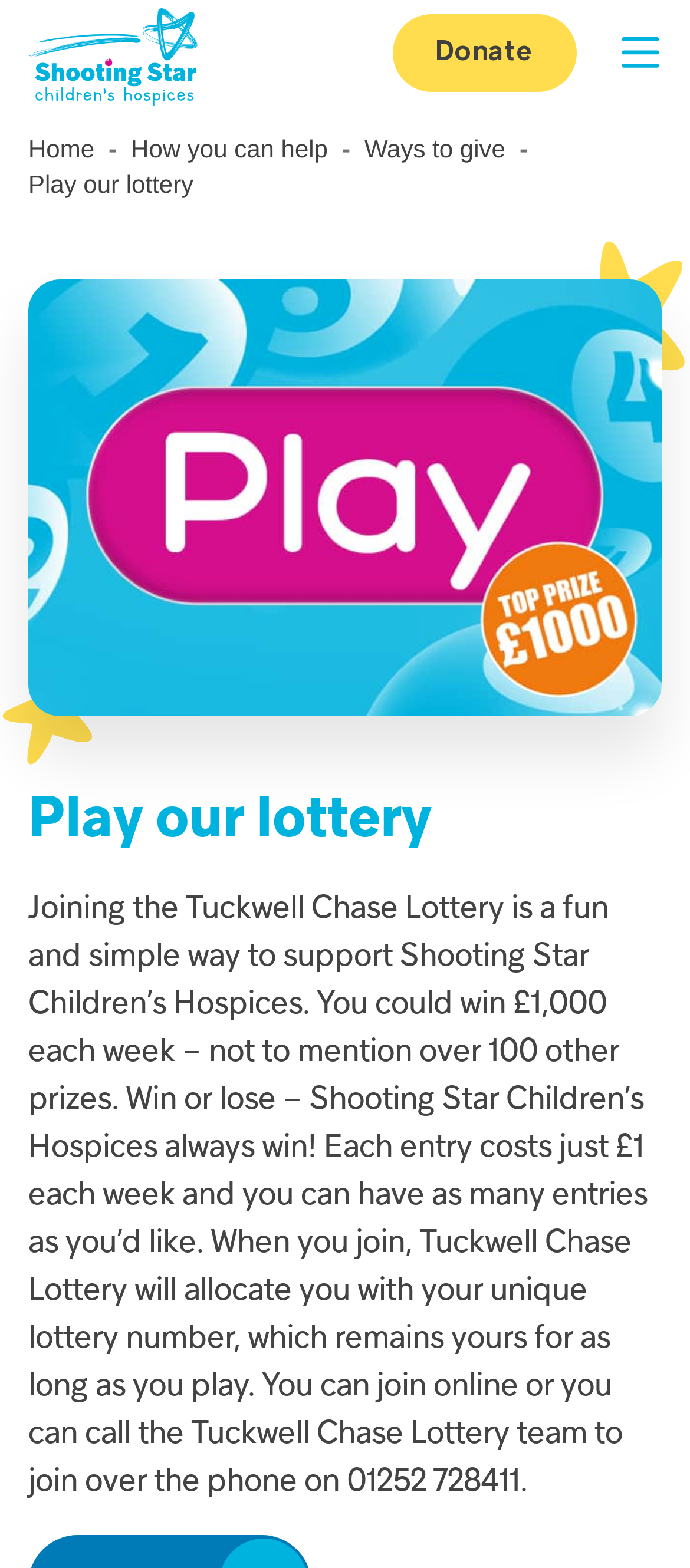Locate the UI element that matches the description 07596 054445 in the webpage screenshot. Return the bounding box coordinates in the format (top-left x, top-left y, bottom-right x, bottom-right y), with values ranging from 0 to 1.

None